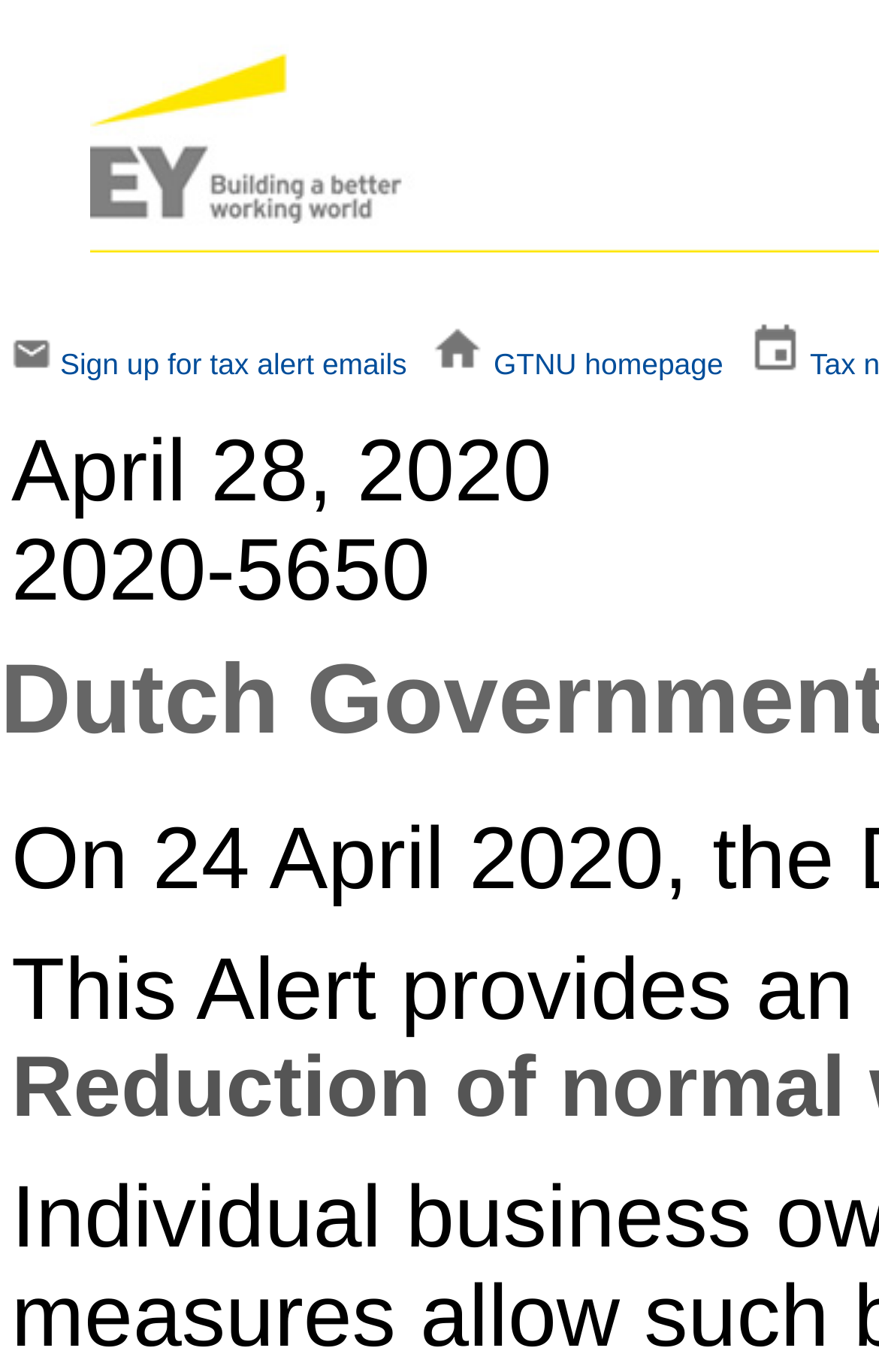What is the purpose of the links at the top?
We need a detailed and exhaustive answer to the question. Please elaborate.

The links at the top of the webpage, including 'Sign up for tax alert emails', 'GTNU homepage', and others, are likely used for navigation to other related webpages or sections, allowing users to access more information or perform specific actions.